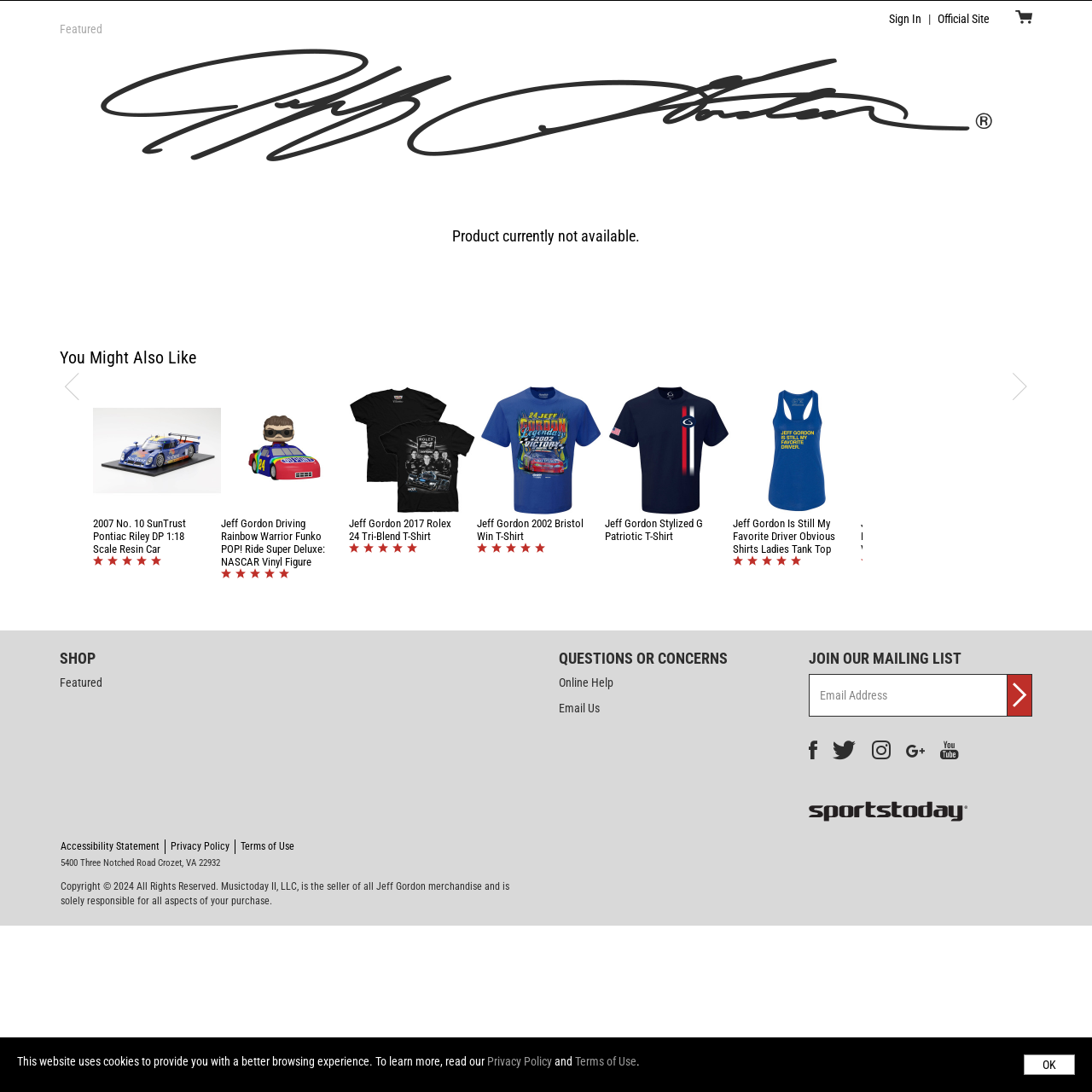Pinpoint the bounding box coordinates of the clickable element to carry out the following instruction: "Click the 'Next' button."

[0.923, 0.342, 0.945, 0.371]